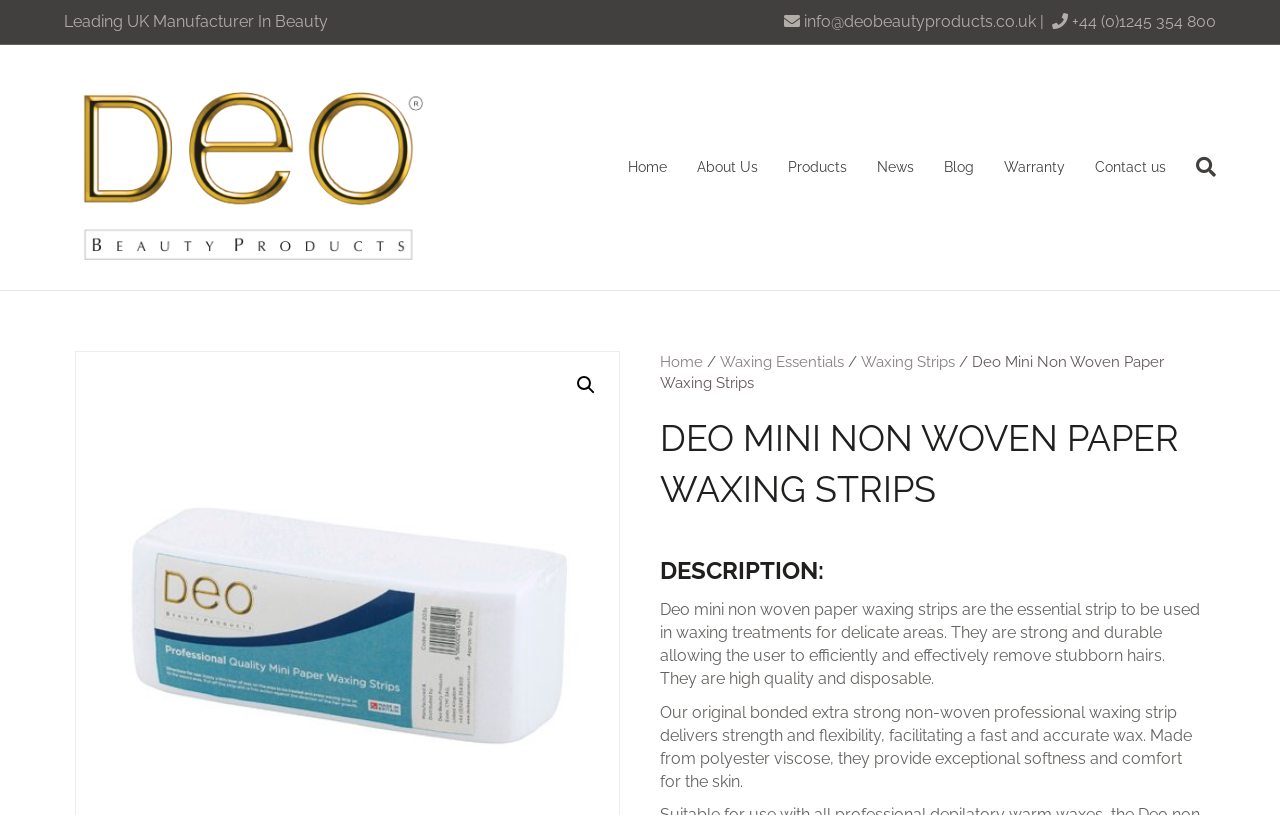Give a short answer to this question using one word or a phrase:
What is the navigation menu item after 'Home'?

About Us